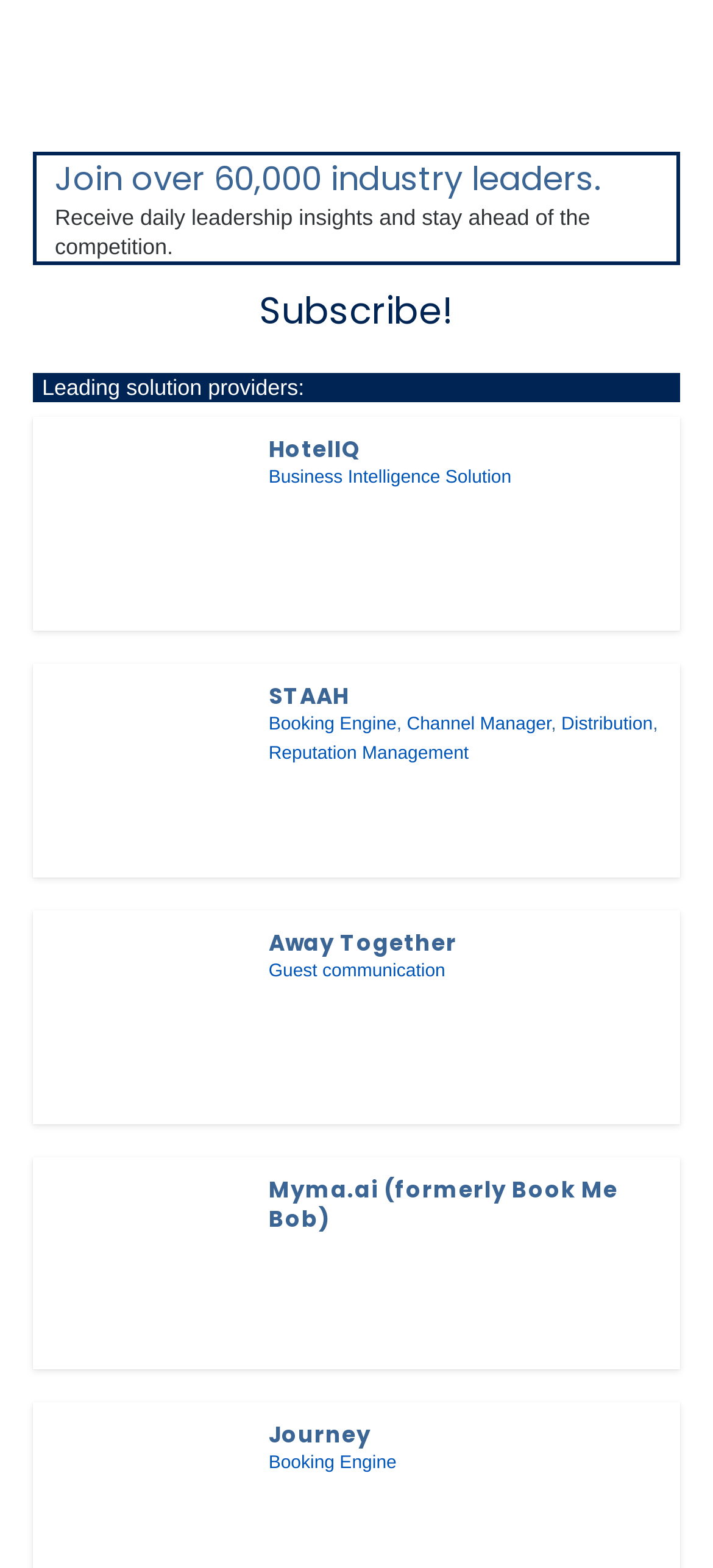Please answer the following question using a single word or phrase: 
How many solution providers are listed?

4